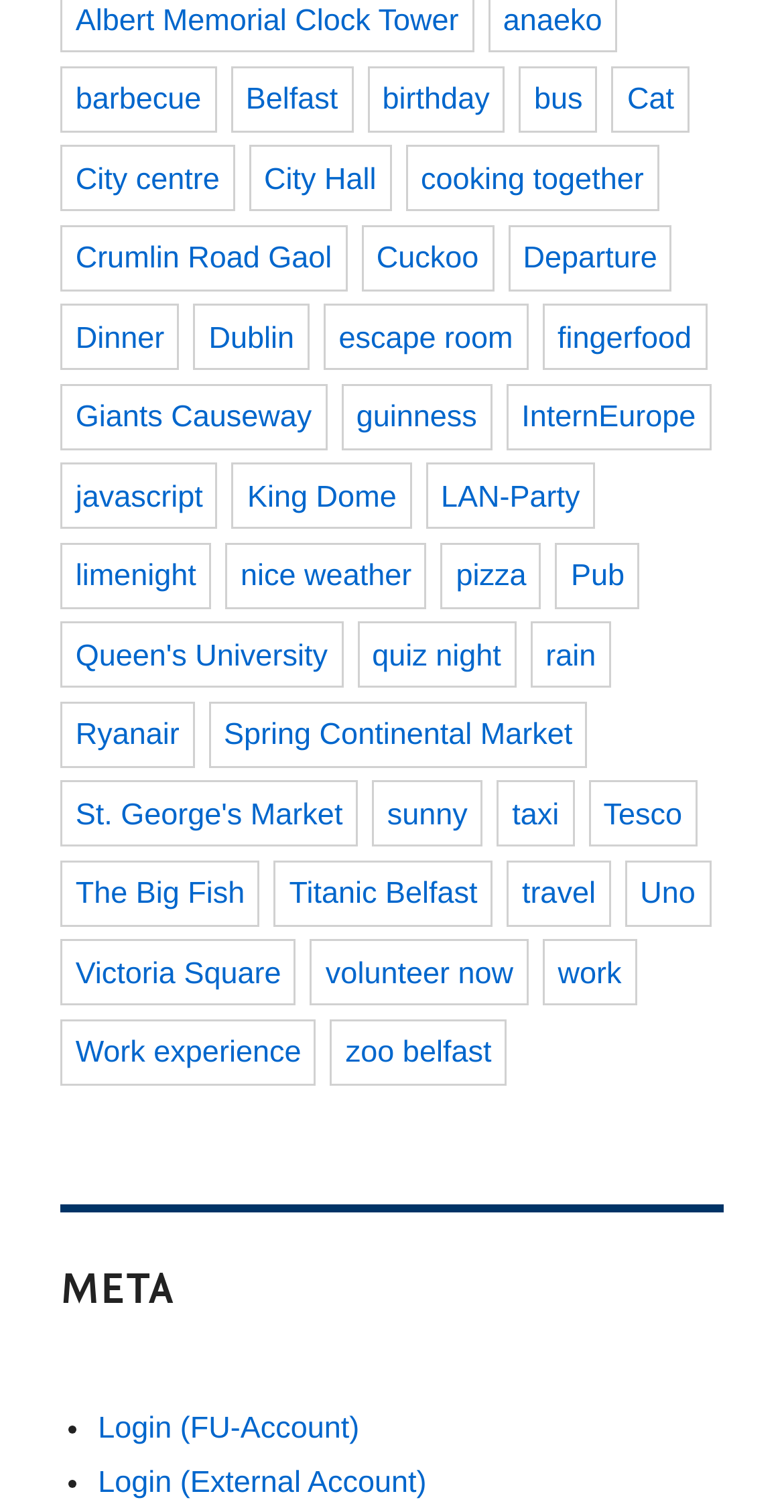Identify the bounding box coordinates of the area you need to click to perform the following instruction: "Login with an external account".

[0.125, 0.969, 0.544, 0.991]